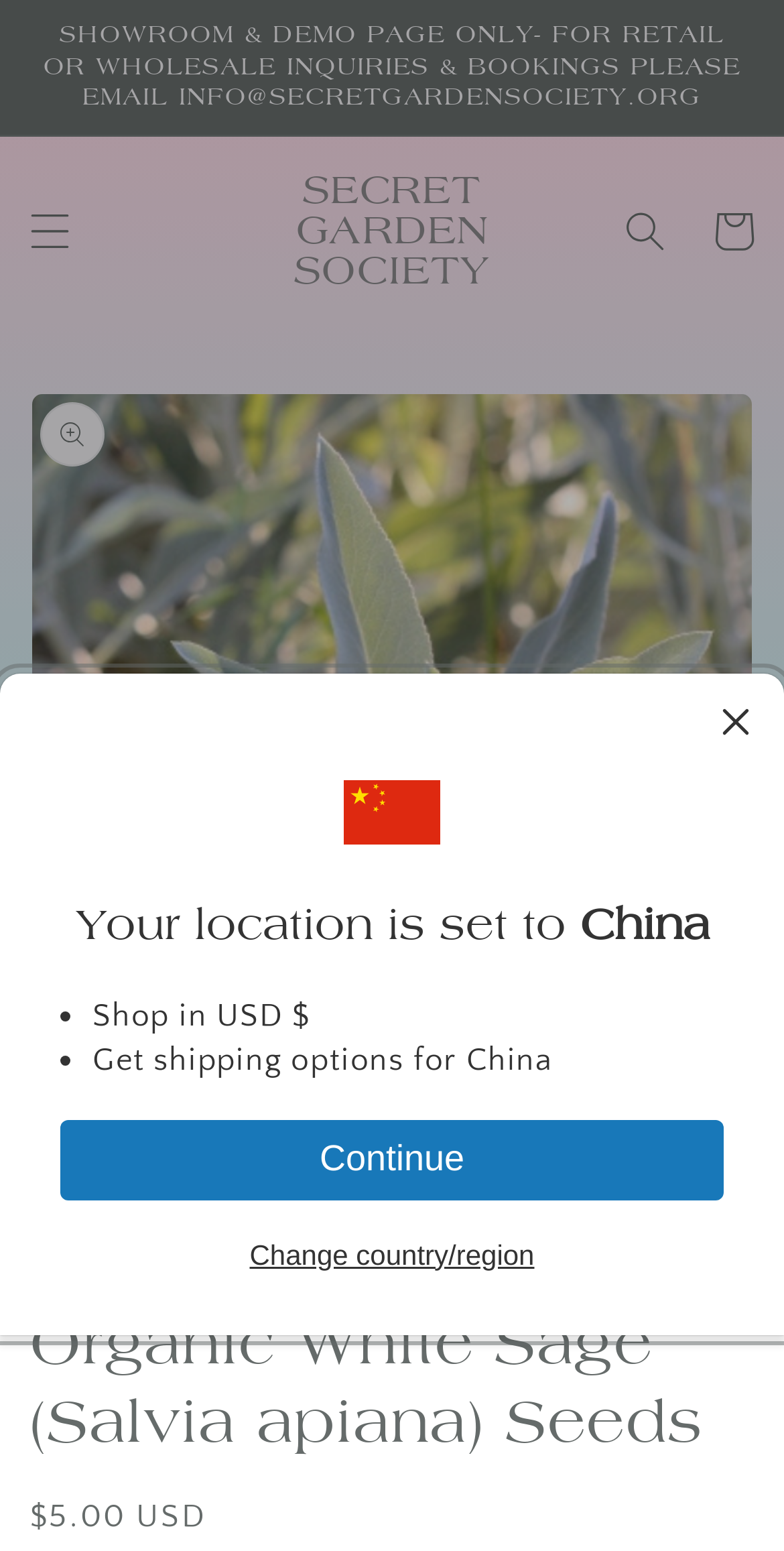Use a single word or phrase to answer the following:
What is the name of the society?

Secret Garden Society